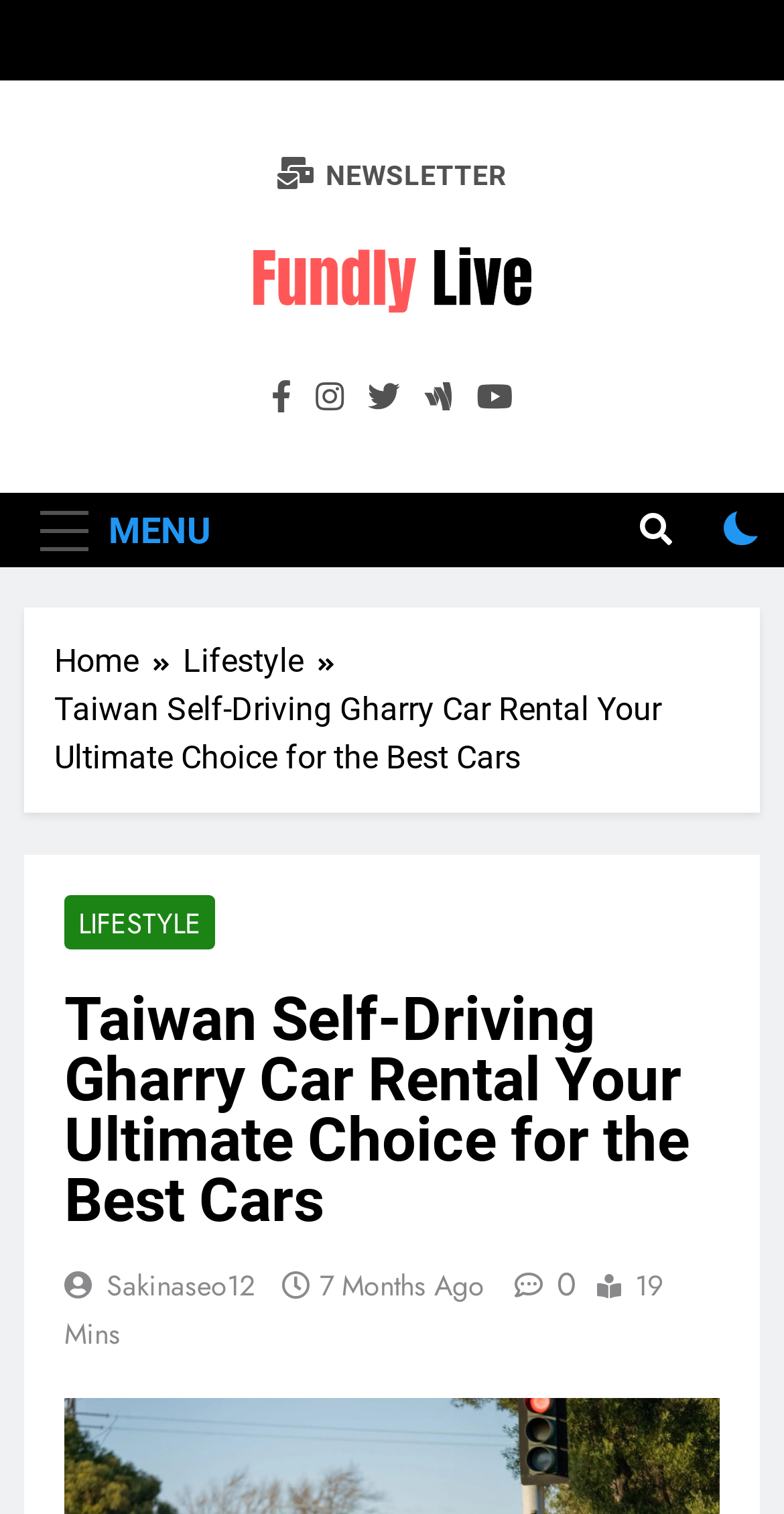Locate the bounding box coordinates of the element to click to perform the following action: 'Click the Facebook link'. The coordinates should be given as four float values between 0 and 1, in the form of [left, top, right, bottom].

[0.336, 0.25, 0.382, 0.275]